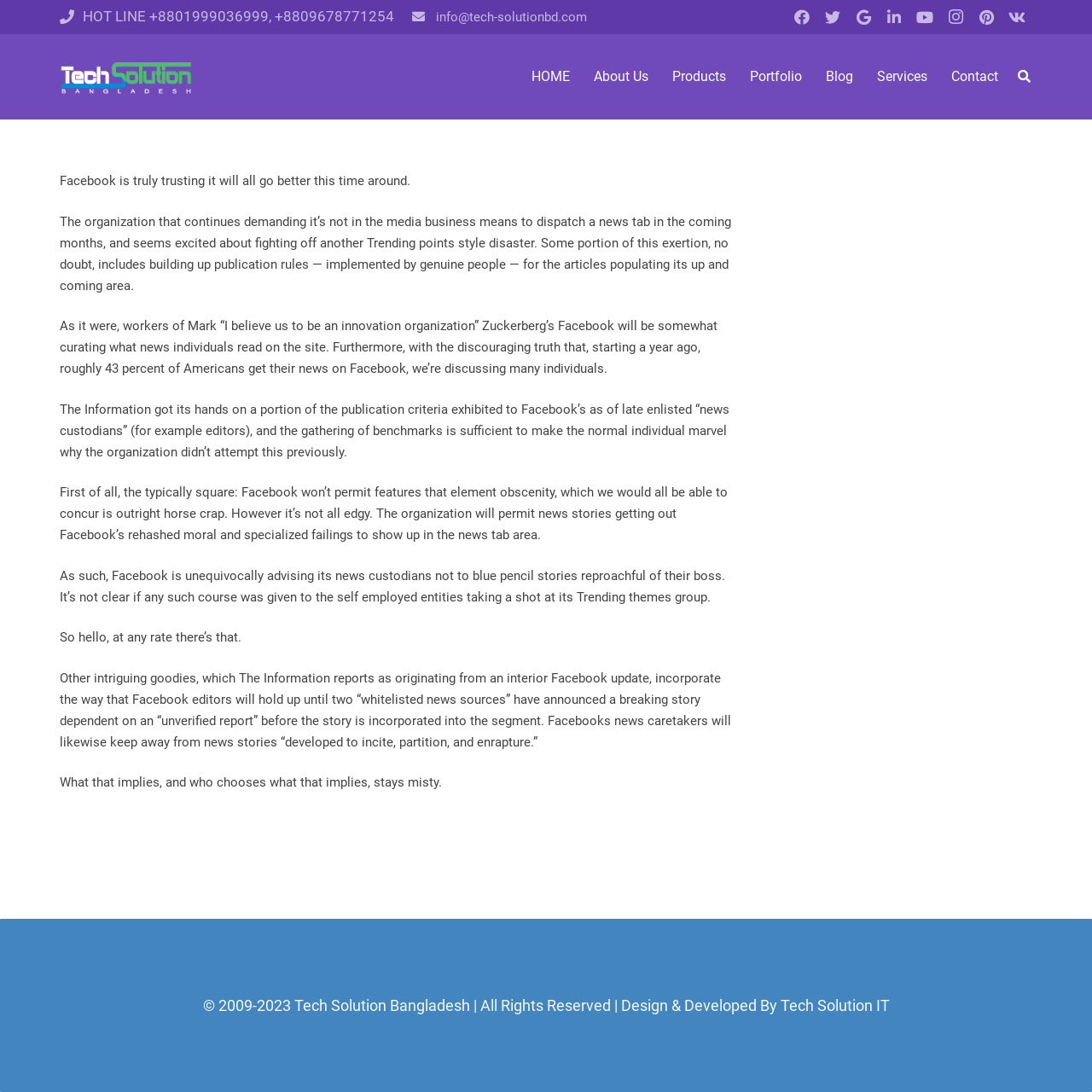Please give the bounding box coordinates of the area that should be clicked to fulfill the following instruction: "Click the Facebook link". The coordinates should be in the format of four float numbers from 0 to 1, i.e., [left, top, right, bottom].

[0.72, 0.002, 0.748, 0.03]